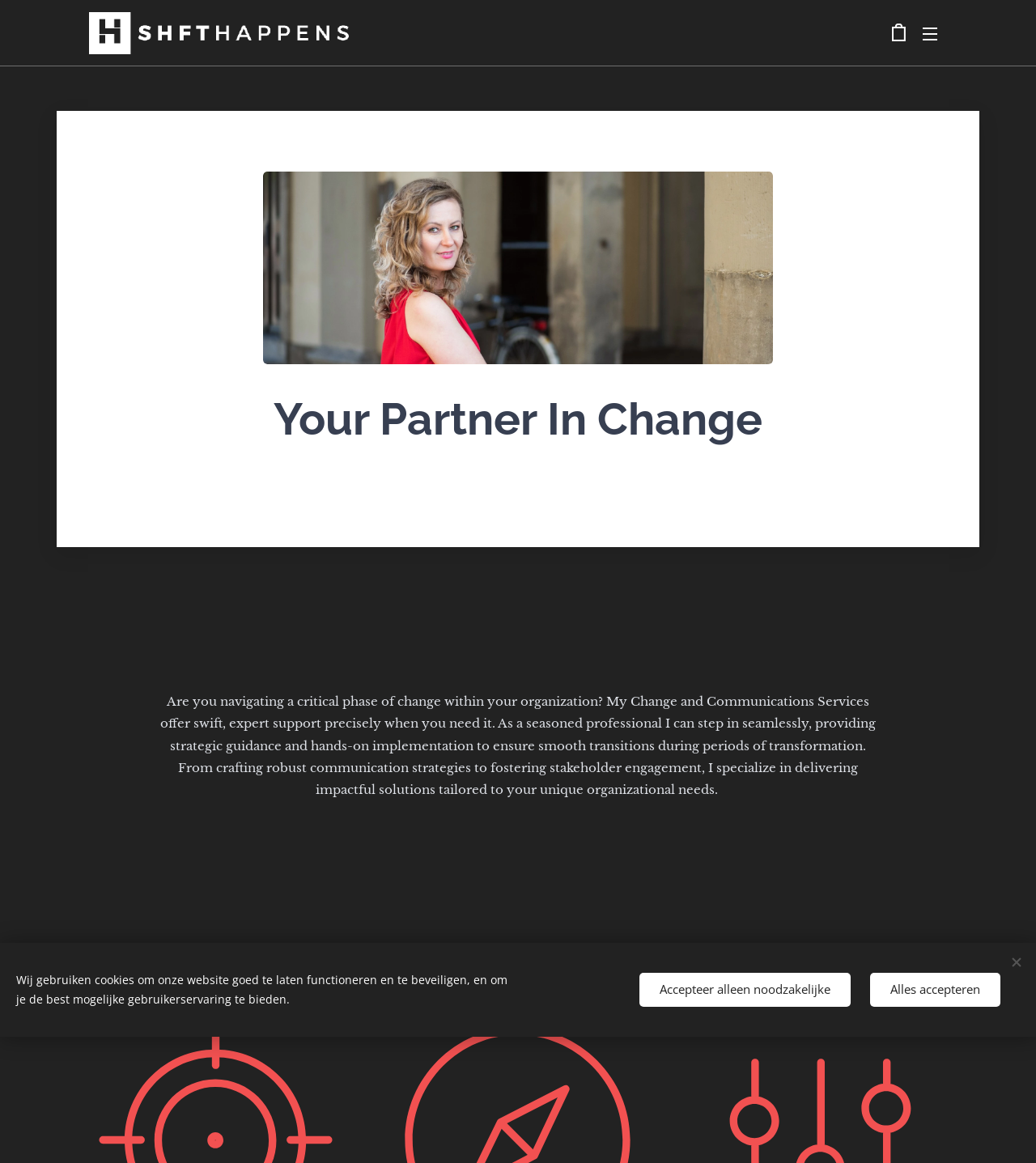Give a detailed account of the webpage's layout and content.

The webpage appears to be a professional services website, specifically focused on change management and communications. At the top left, there is a layout table with a link, which may be a logo or a navigation element. To the right of this, there is another link with an icon, possibly a social media link or a notification icon.

In the top right corner, there is a link labeled "Menu", which suggests that it may be a dropdown menu or a navigation toggle. Below this, there is a heading that reads "Your Partner In Change", which is centered on the page.

The main content of the page is a block of text that describes the services offered by the website's owner, a seasoned professional in change management and communications. The text explains that they can provide strategic guidance and hands-on implementation to ensure smooth transitions during periods of transformation. It also mentions that they specialize in delivering impactful solutions tailored to unique organizational needs.

At the bottom of the page, there is a notice about the use of cookies on the website, which is a common practice for many websites. Below this notice, there are two buttons: "Accepteer alleen noodzakelijke" (Accept only necessary) and "Alles accepteren" (Accept all), which allow users to customize their cookie preferences.

Overall, the webpage appears to be a professional services website with a clear focus on change management and communications, and a simple, easy-to-navigate layout.